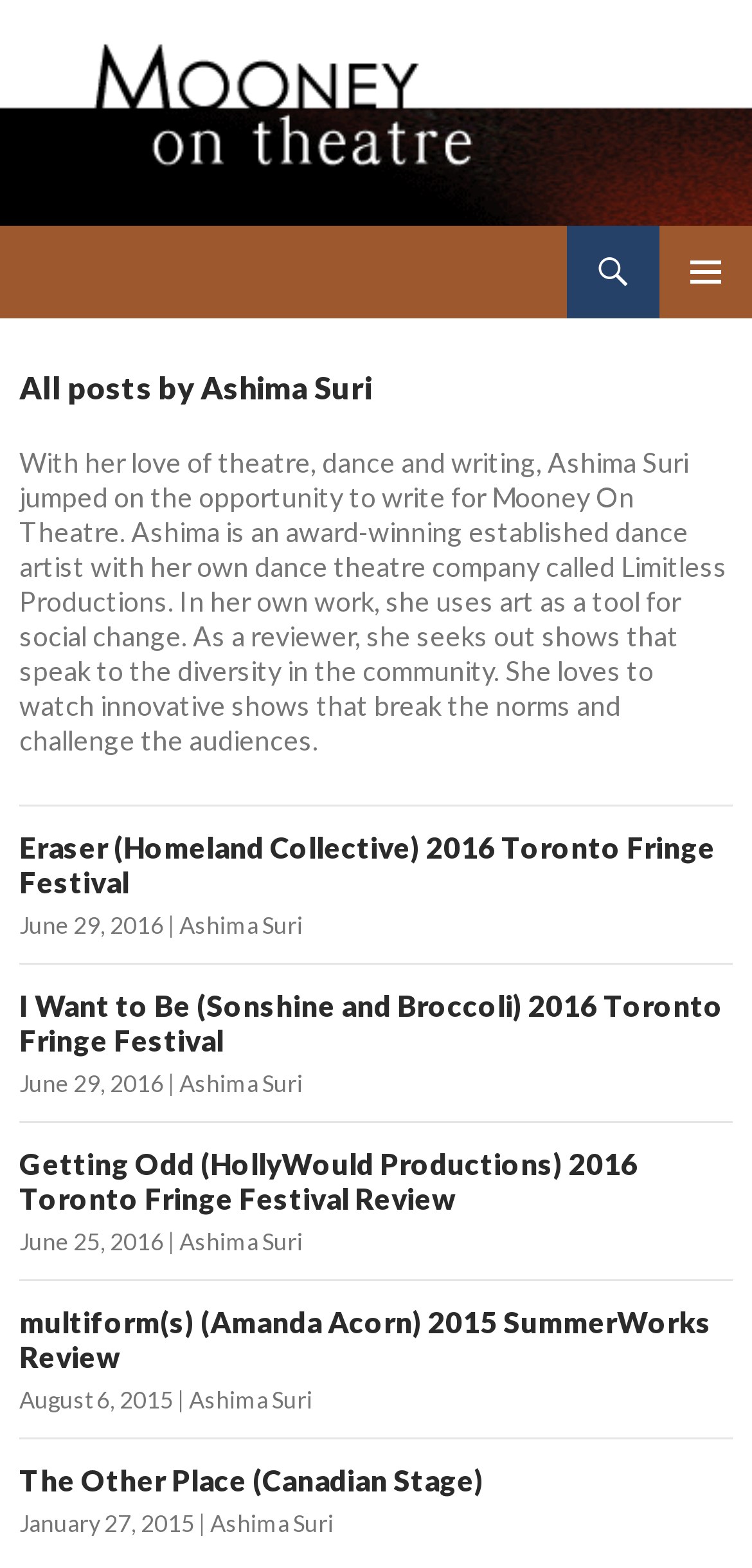Please specify the bounding box coordinates of the area that should be clicked to accomplish the following instruction: "Explore financing options for motorcycles". The coordinates should consist of four float numbers between 0 and 1, i.e., [left, top, right, bottom].

None